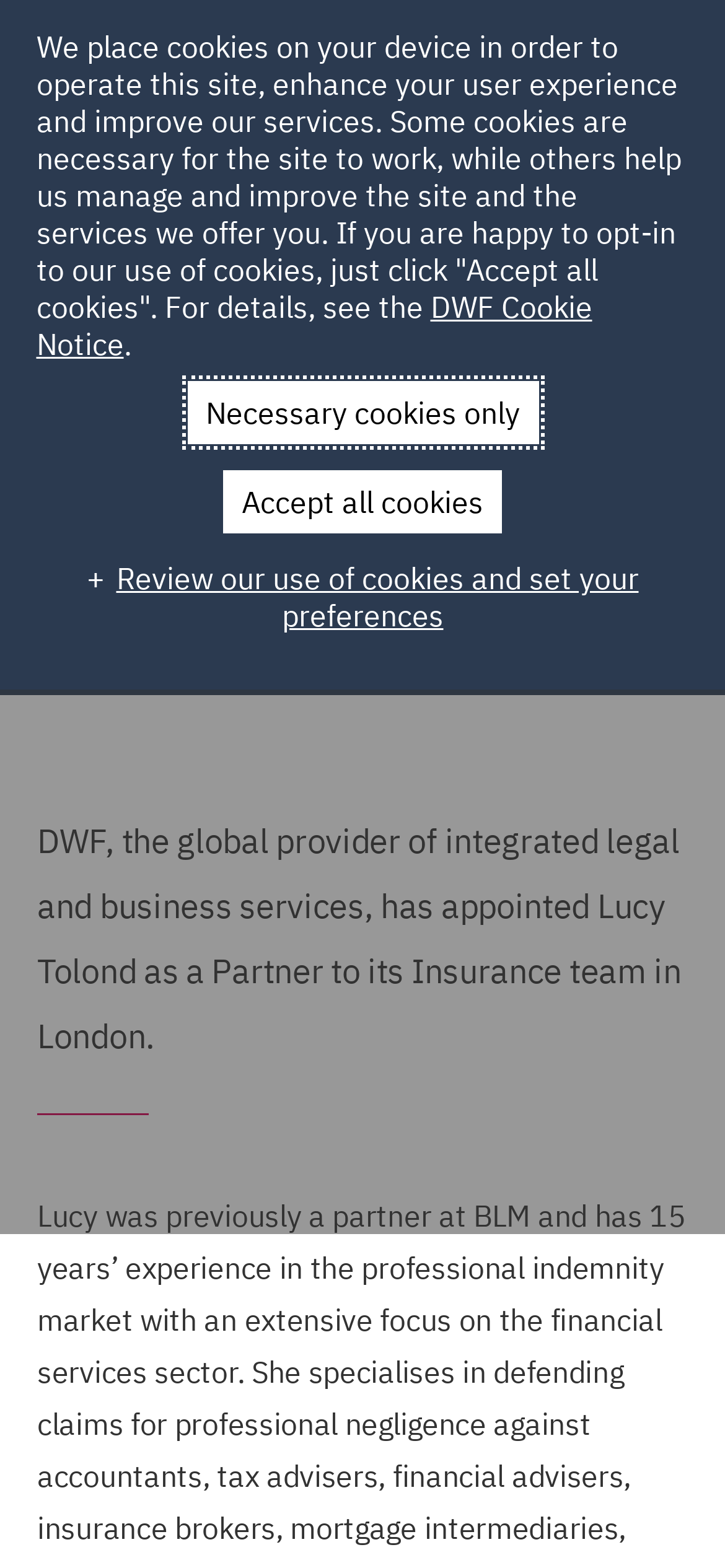Summarize the contents and layout of the webpage in detail.

The webpage is about DWF, a global provider of integrated legal and business services, announcing the appointment of Lucy Tolond as a partner to its Insurance team in London. 

At the top left corner, there is a DWF logo, which is an image. Next to it, there is a search button with a magnifying glass icon. On the top right corner, there is another image. 

Below the logo, there are navigation links, including "Back to Articles", "Home", "News and Insights", and "Press Releases". 

The main content of the webpage starts with a heading that reads "DWF adds new insurance partner in London", followed by the date "21 JANUARY 2022". Below the date, there is a paragraph of text that describes the appointment of Lucy Tolond. 

At the bottom of the page, there is a cookie banner that takes up about half of the screen. The banner explains the use of cookies on the site and provides options to accept all cookies, necessary cookies only, or review and set preferences.